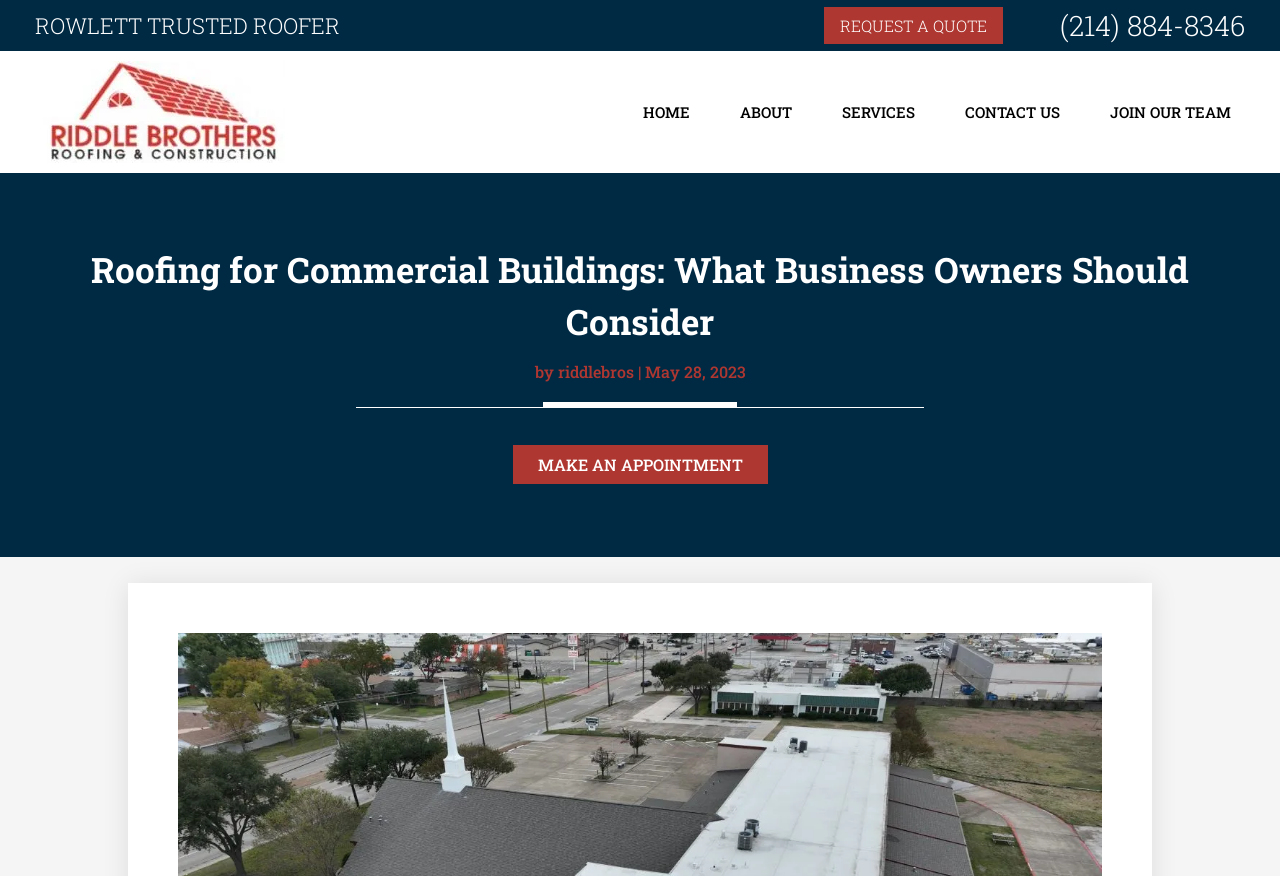What is the phone number on the top right?
Please answer the question with a detailed response using the information from the screenshot.

I found the phone number by looking at the top right section of the webpage, where I saw a static text element with the phone number '(214) 884-8346'.